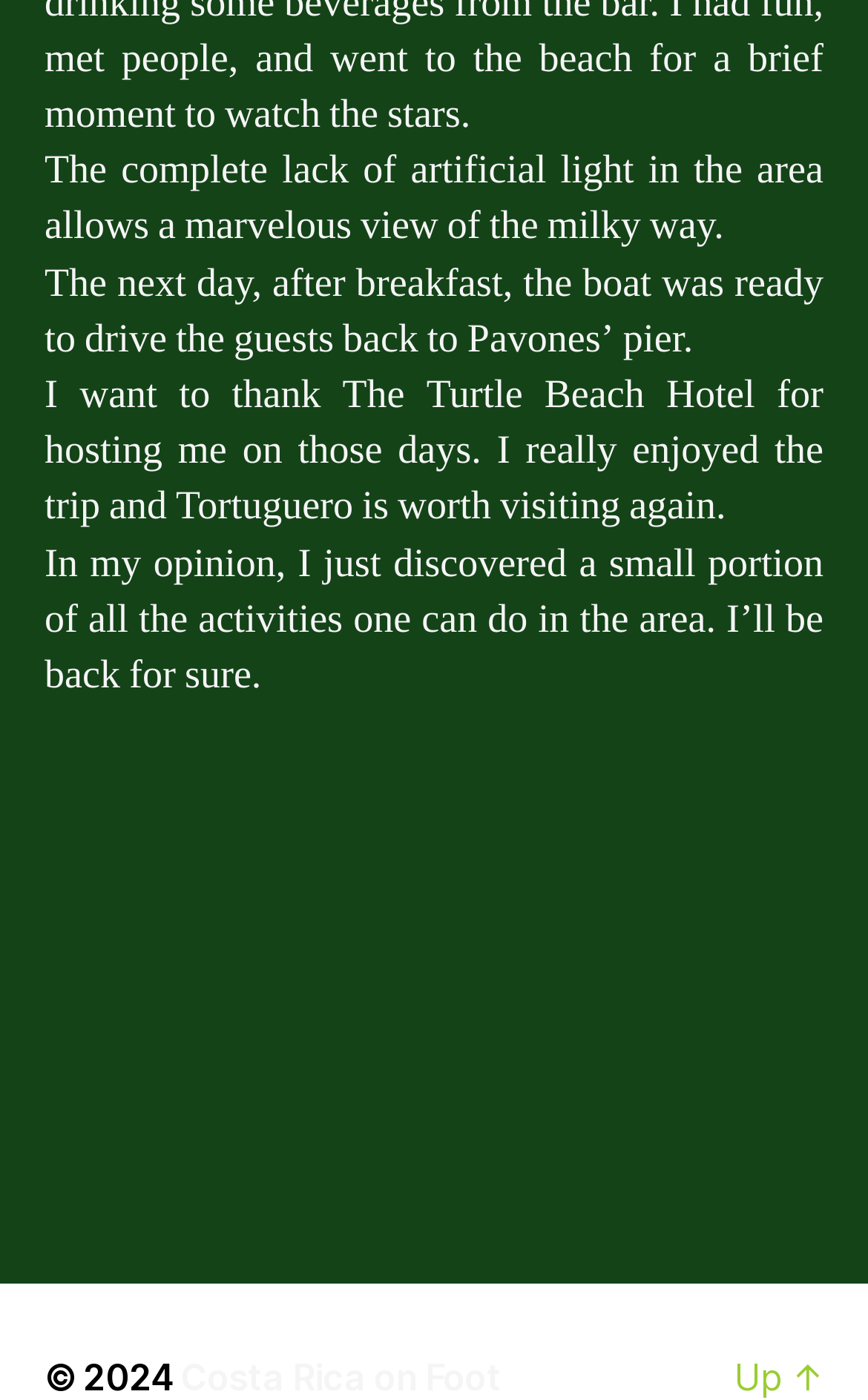Provide the bounding box coordinates for the specified HTML element described in this description: "Costa Rica on Foot". The coordinates should be four float numbers ranging from 0 to 1, in the format [left, top, right, bottom].

[0.208, 0.967, 0.578, 0.999]